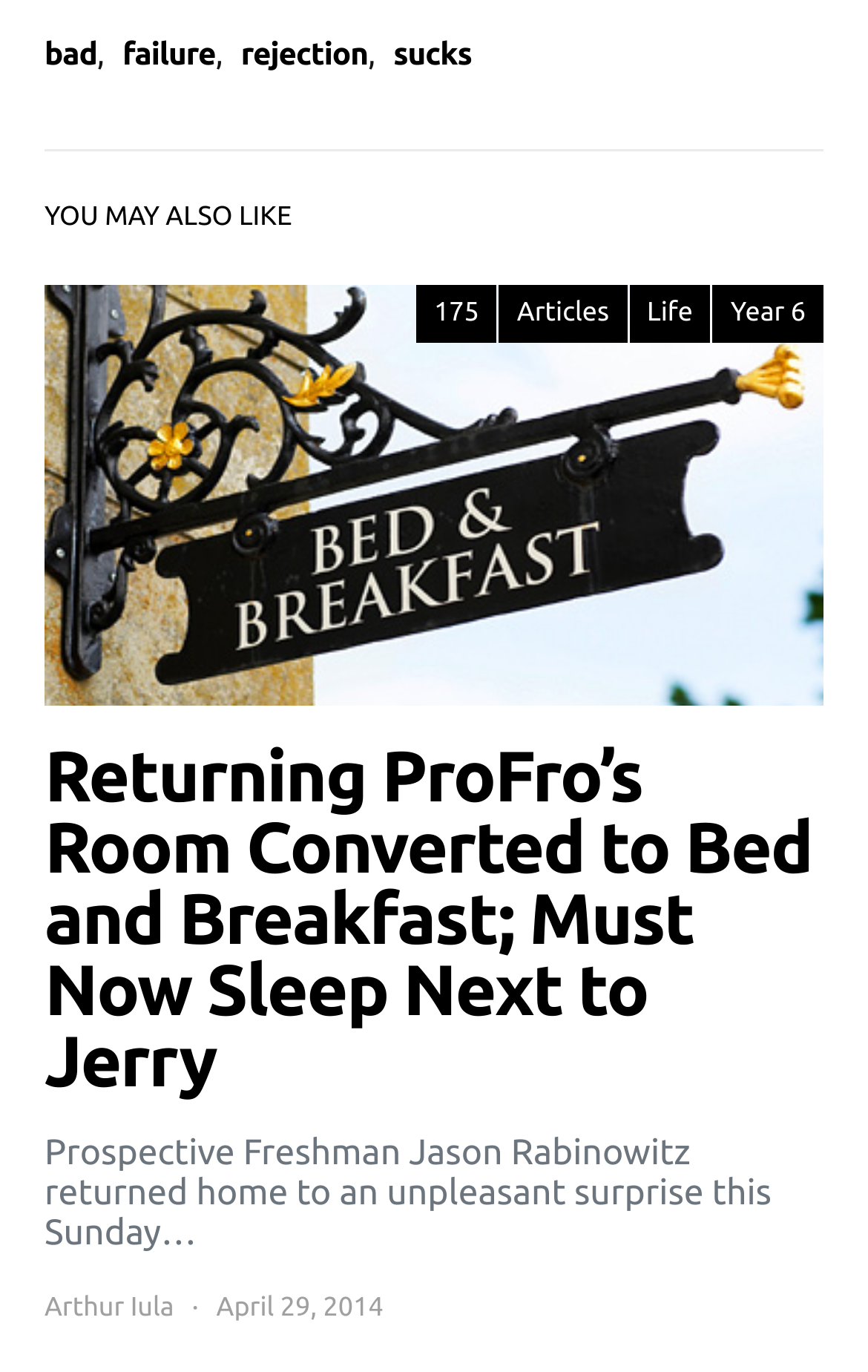Could you specify the bounding box coordinates for the clickable section to complete the following instruction: "check the date of the article"?

[0.249, 0.942, 0.442, 0.963]